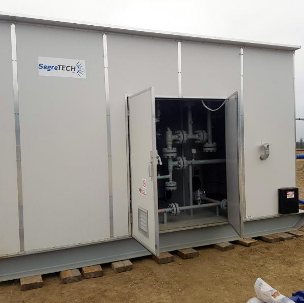What is the purpose of the desander?
Please answer the question as detailed as possible.

The purpose of the desander can be inferred from the caption, which states that the SegreTECH unit is specifically designed for sand recovery in various well conditions. This implies that the desander is intended to recover sand from the well conditions.